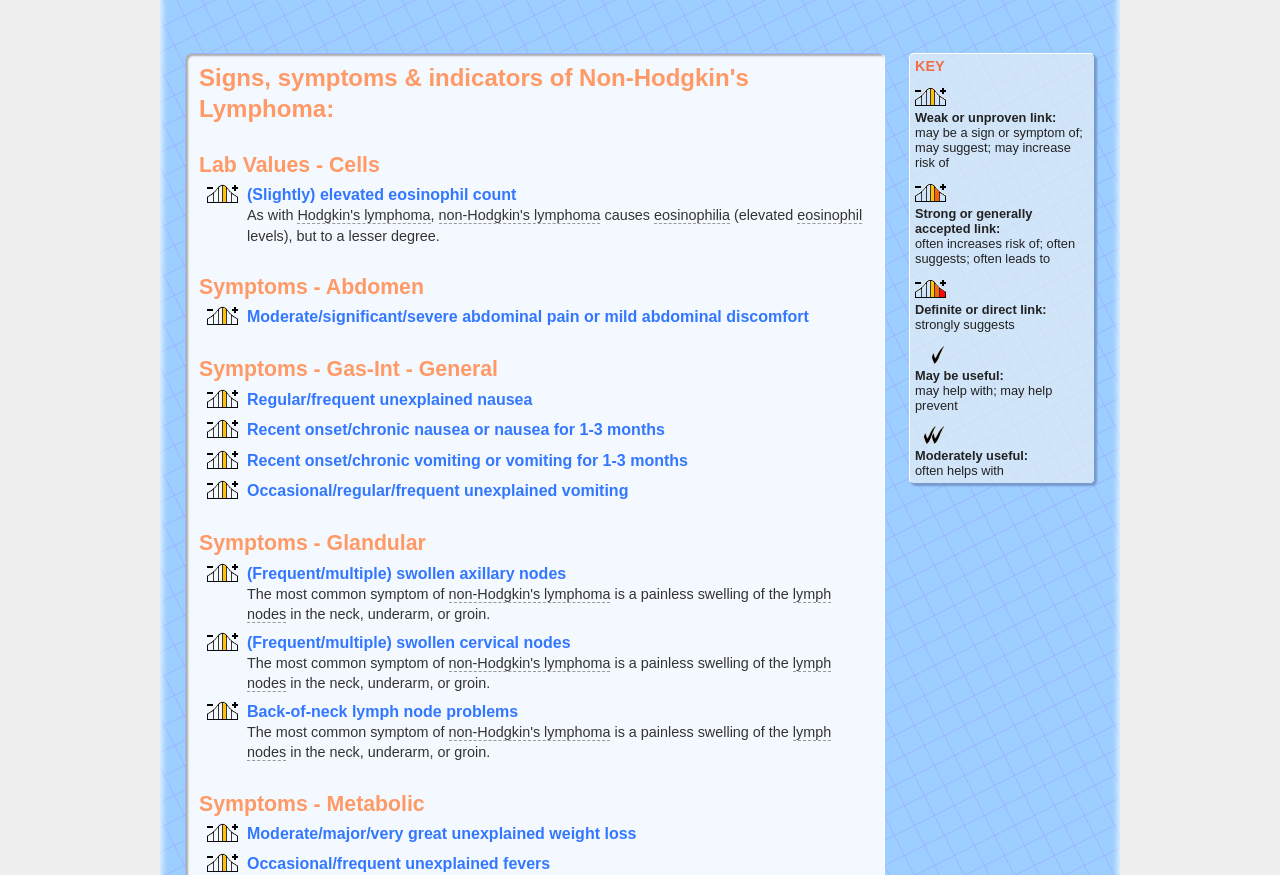What is the main topic of this webpage?
Please respond to the question with a detailed and thorough explanation.

The webpage is primarily focused on discussing the signs, symptoms, and indicators of Non-Hodgkin's Lymphoma, as evident from the headings and links on the page.